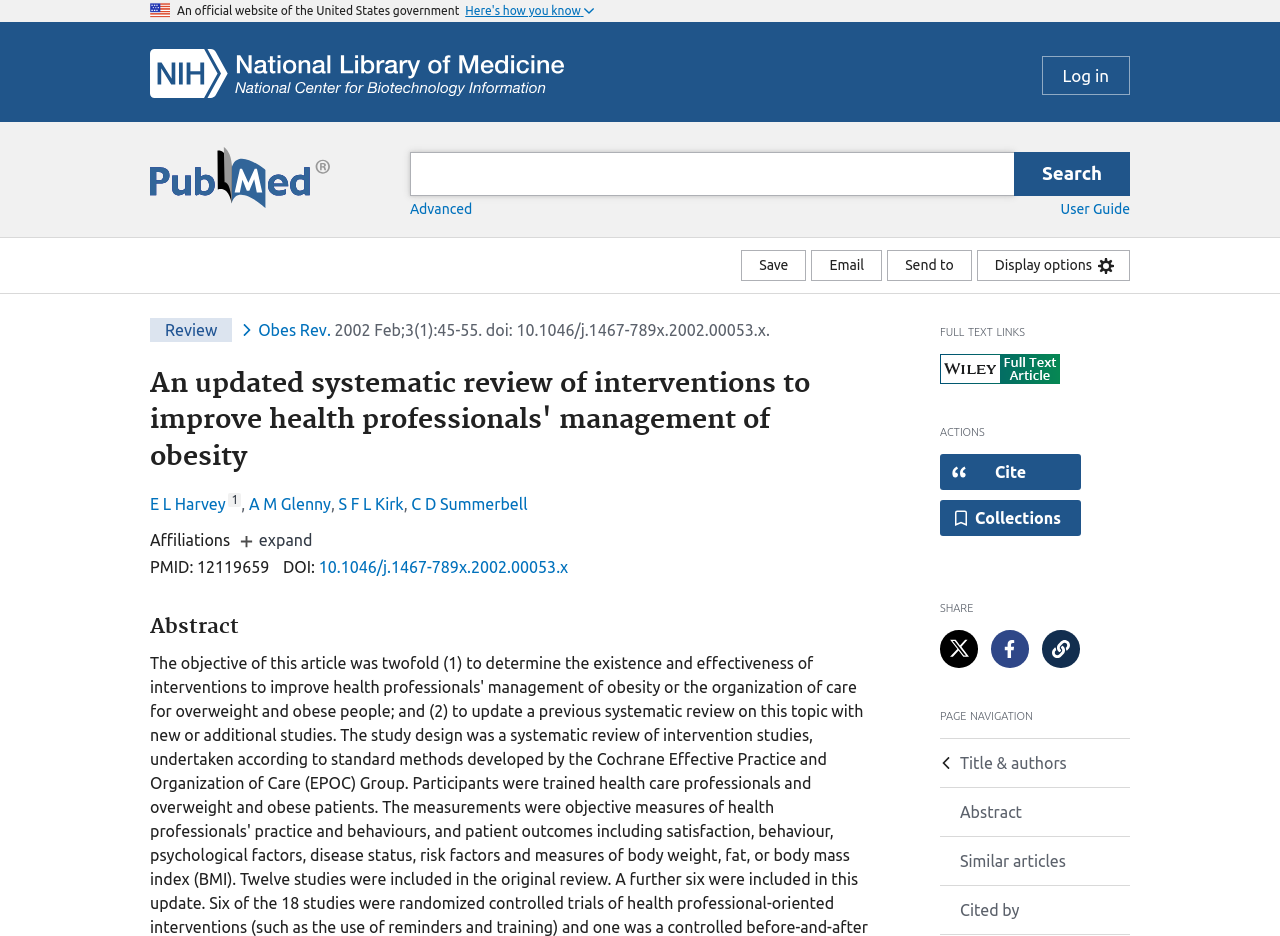Please locate the bounding box coordinates of the element's region that needs to be clicked to follow the instruction: "View the abstract". The bounding box coordinates should be provided as four float numbers between 0 and 1, i.e., [left, top, right, bottom].

[0.117, 0.657, 0.68, 0.683]